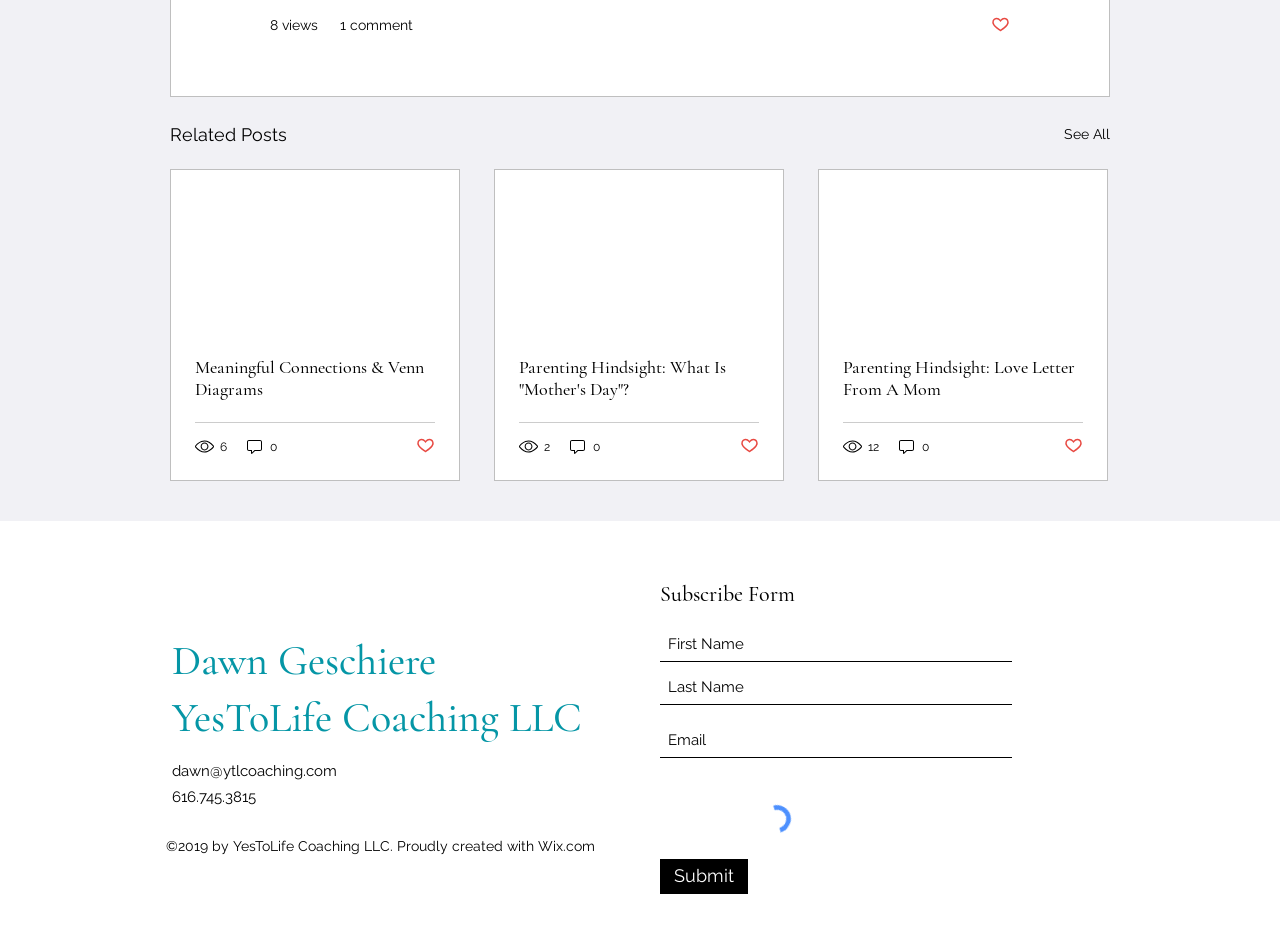How many views does the first article have?
Using the image as a reference, answer the question in detail.

I found the view count of the first article by looking at the generic element that says '8 views' inside the first article element. This element is located at the top of the article and indicates the number of views.